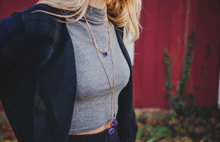Provide a thorough description of the image presented.

The image showcases a stylish woman wearing a gold lariat necklace accented with raw amethyst, beautifully complementing her outfit. She is dressed in a chic, fitted gray top paired with a dark cardigan, standing against a backdrop of a rustic red wall, which adds a vibrant contrast to her look. The delicate layering of the necklace highlights the elegance of the piece, making it a perfect accessory for both casual and formal occasions. The lariat design showcases the unique raw amethyst, drawing attention to its natural beauty and charm. This ensemble embodies a blend of modern fashion with artisanal craftsmanship, reflecting a sense of individuality and style.